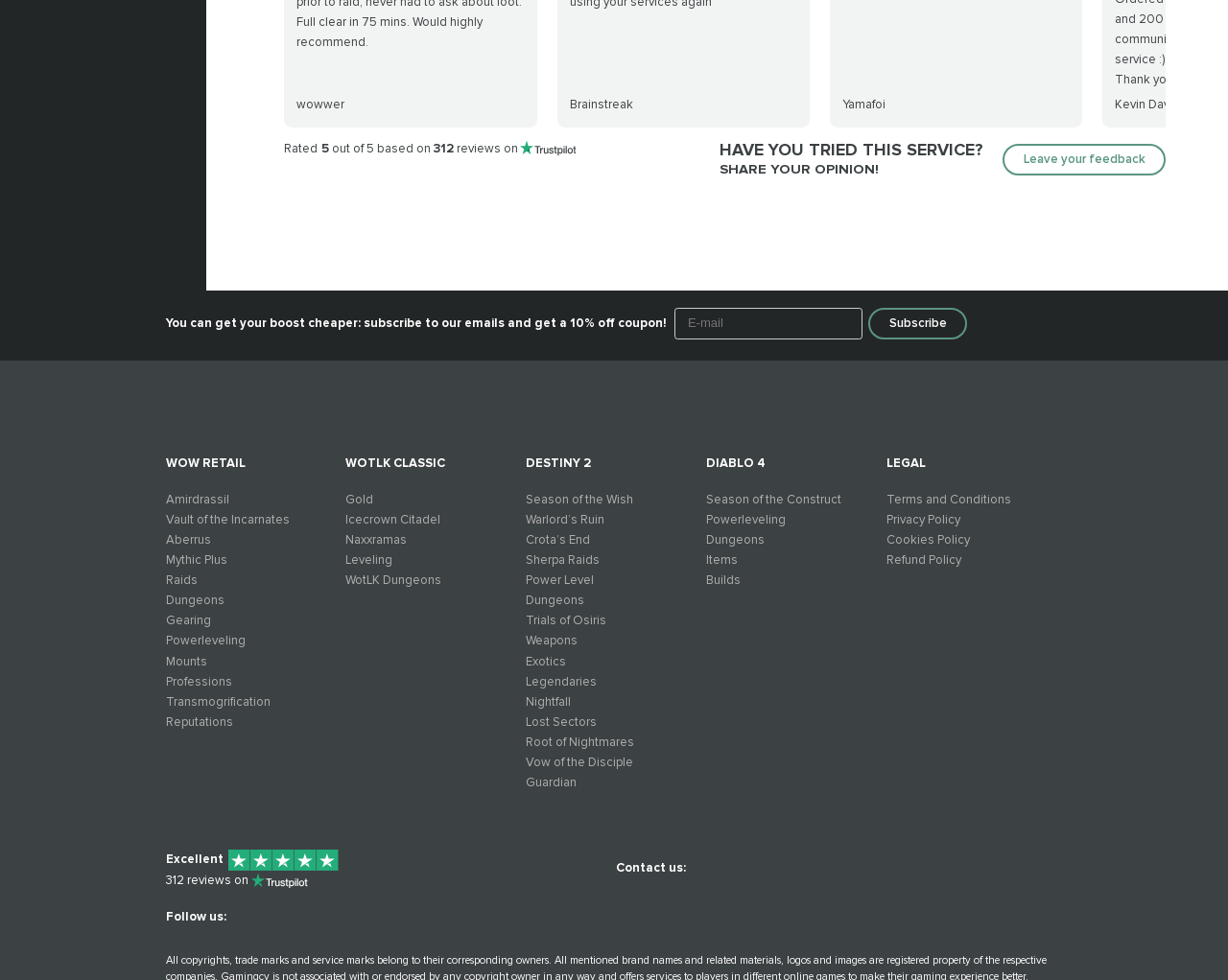Find the bounding box coordinates for the area you need to click to carry out the instruction: "Visit the 'WOW RETAIL' page". The coordinates should be four float numbers between 0 and 1, indicated as [left, top, right, bottom].

[0.135, 0.465, 0.2, 0.48]